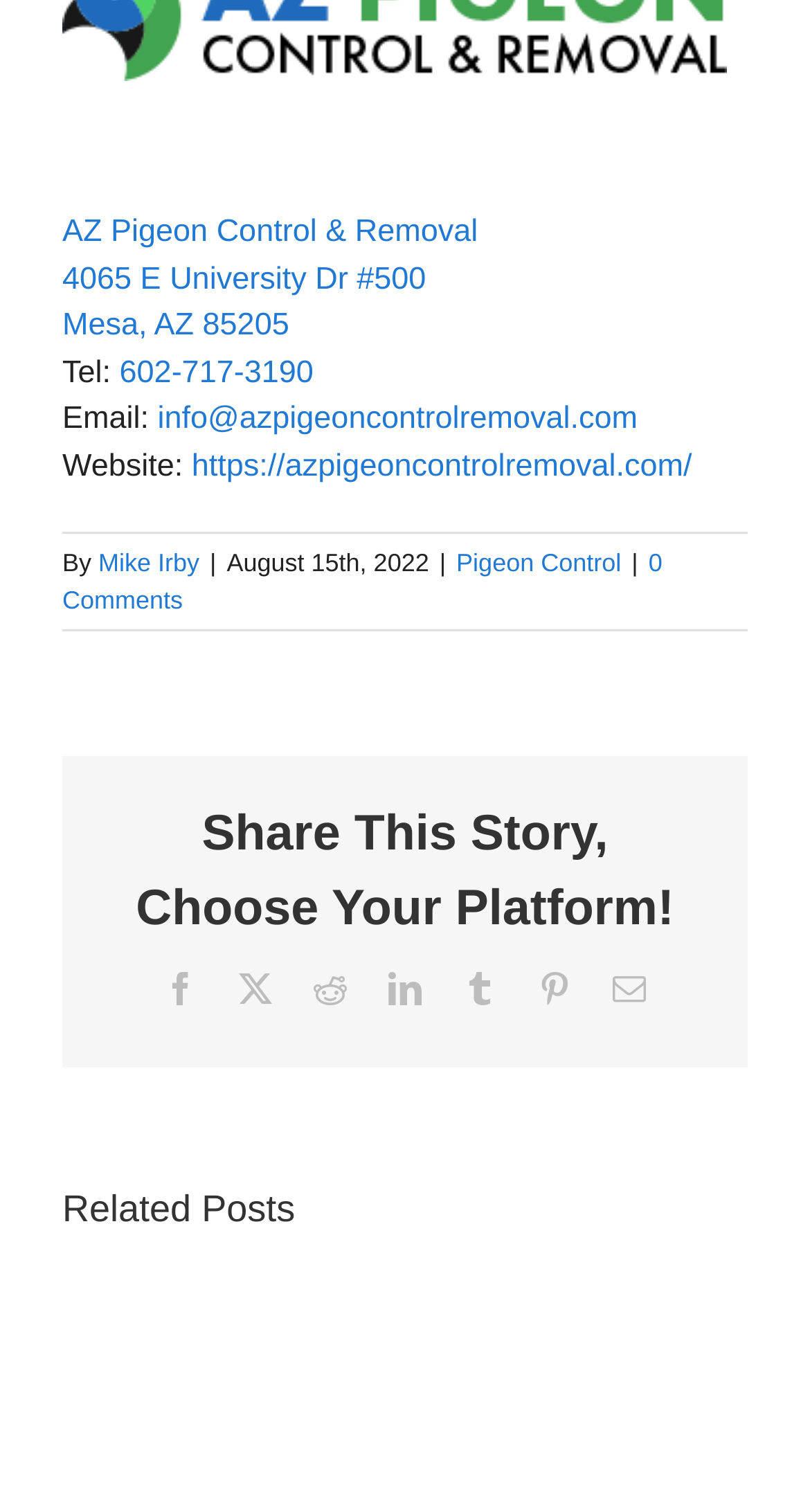Select the bounding box coordinates of the element I need to click to carry out the following instruction: "View the gallery".

[0.63, 0.923, 0.723, 0.973]